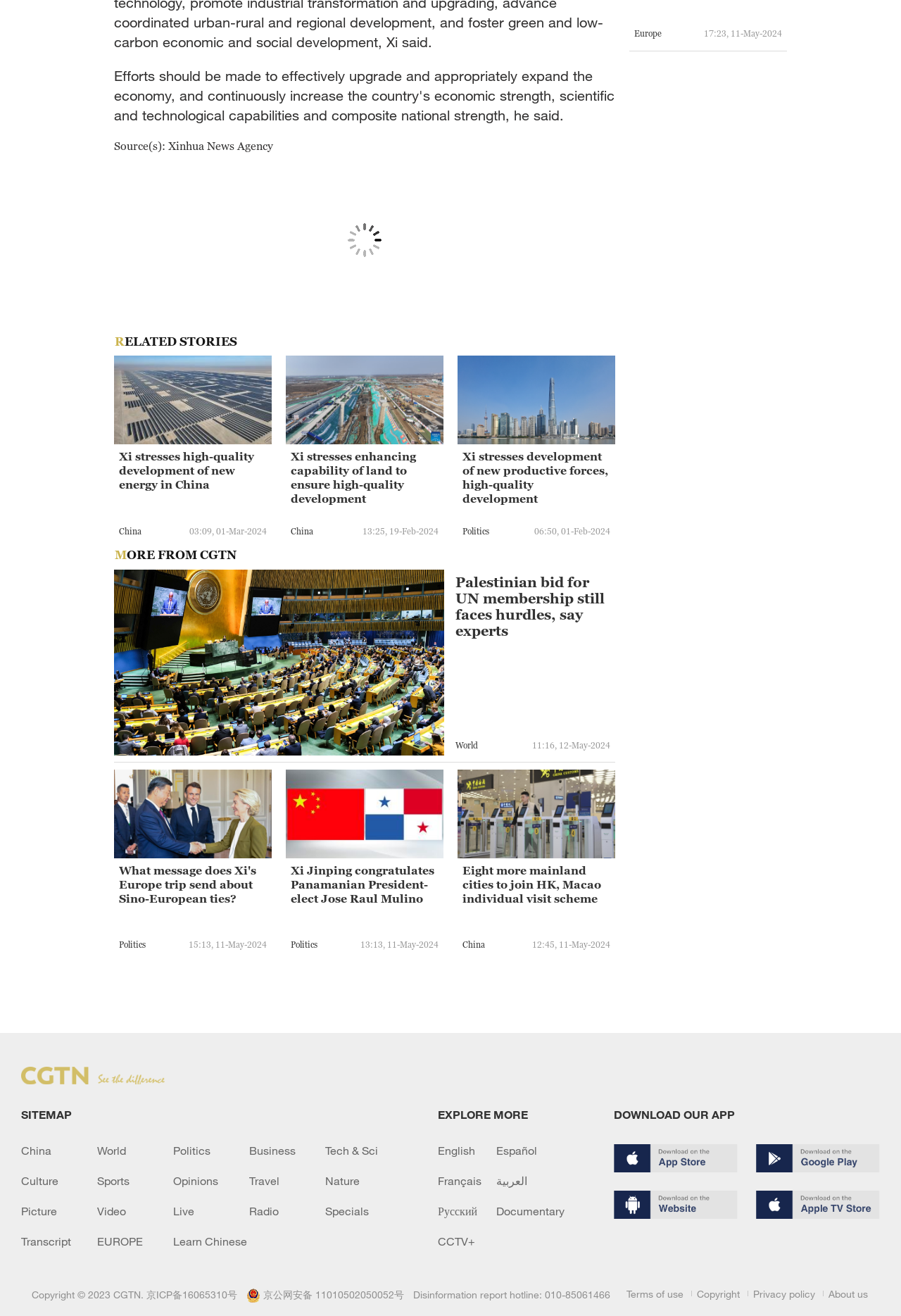Provide the bounding box coordinates of the HTML element described by the text: "Picture".

[0.023, 0.915, 0.108, 0.925]